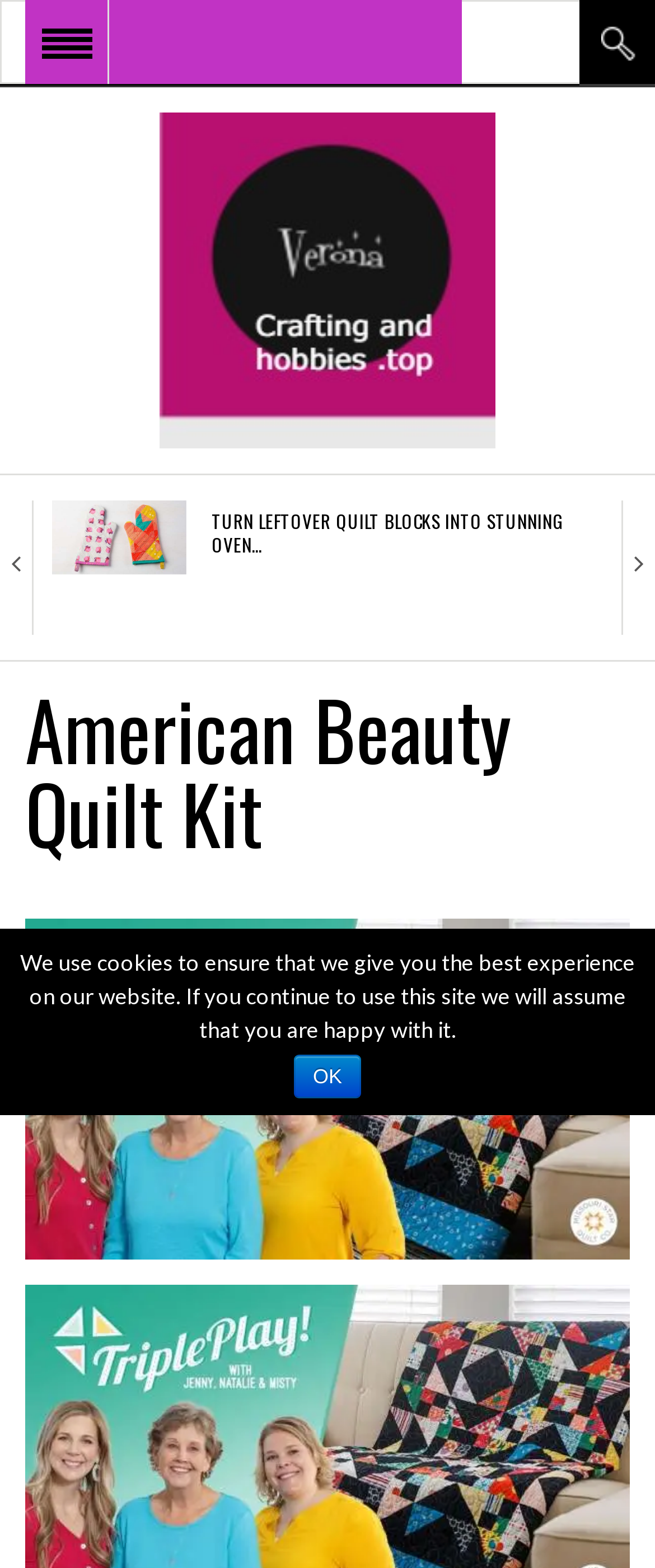From the details in the image, provide a thorough response to the question: How many links are there in the main menu?

The main menu is located on the left side of the webpage and contains links to various categories such as crafting, knitting, candle making, etc. By counting the number of links, we can find that there are 13 links in total.